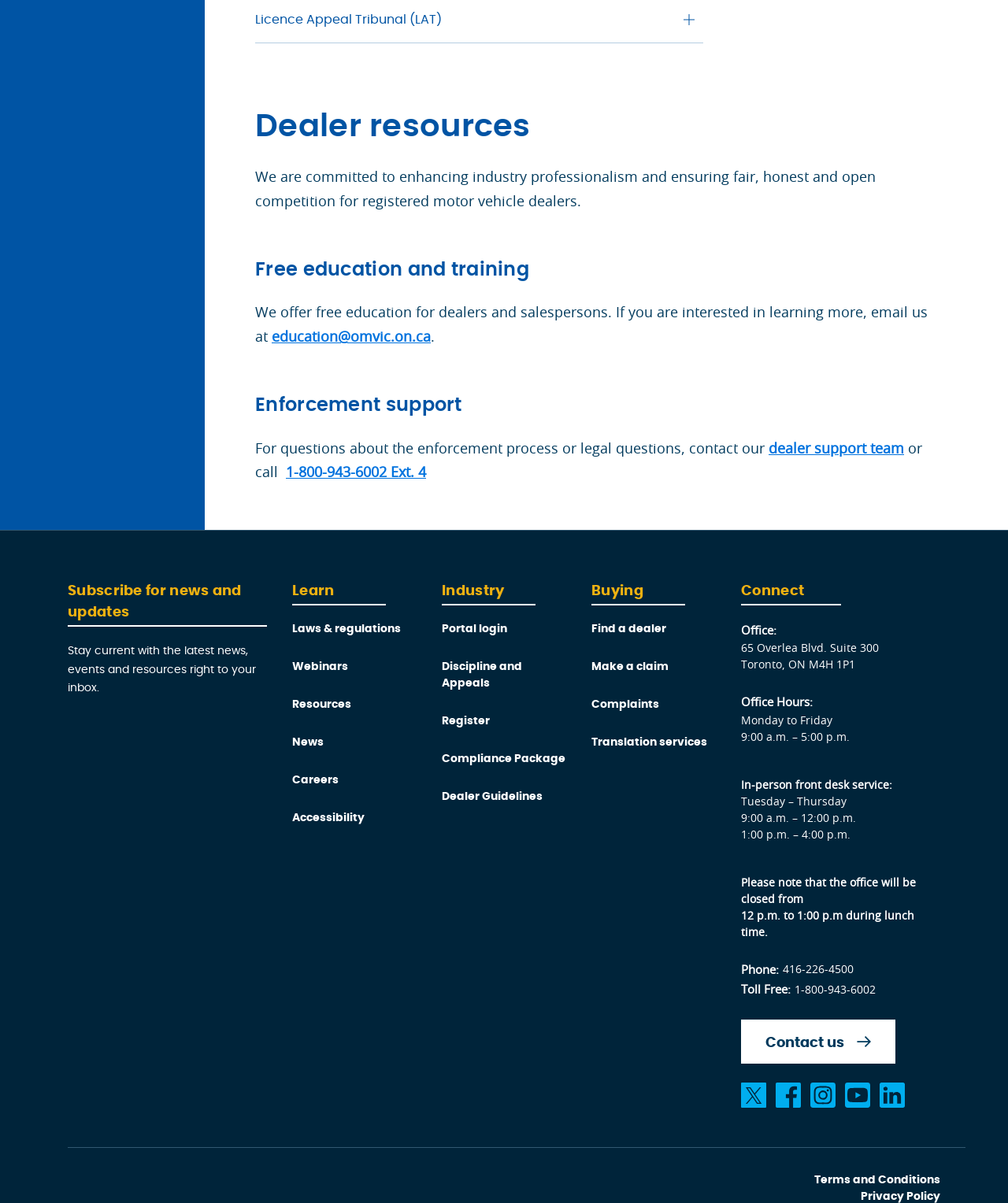What is the purpose of the dealer support team?
Using the image as a reference, give a one-word or short phrase answer.

Enforcement support